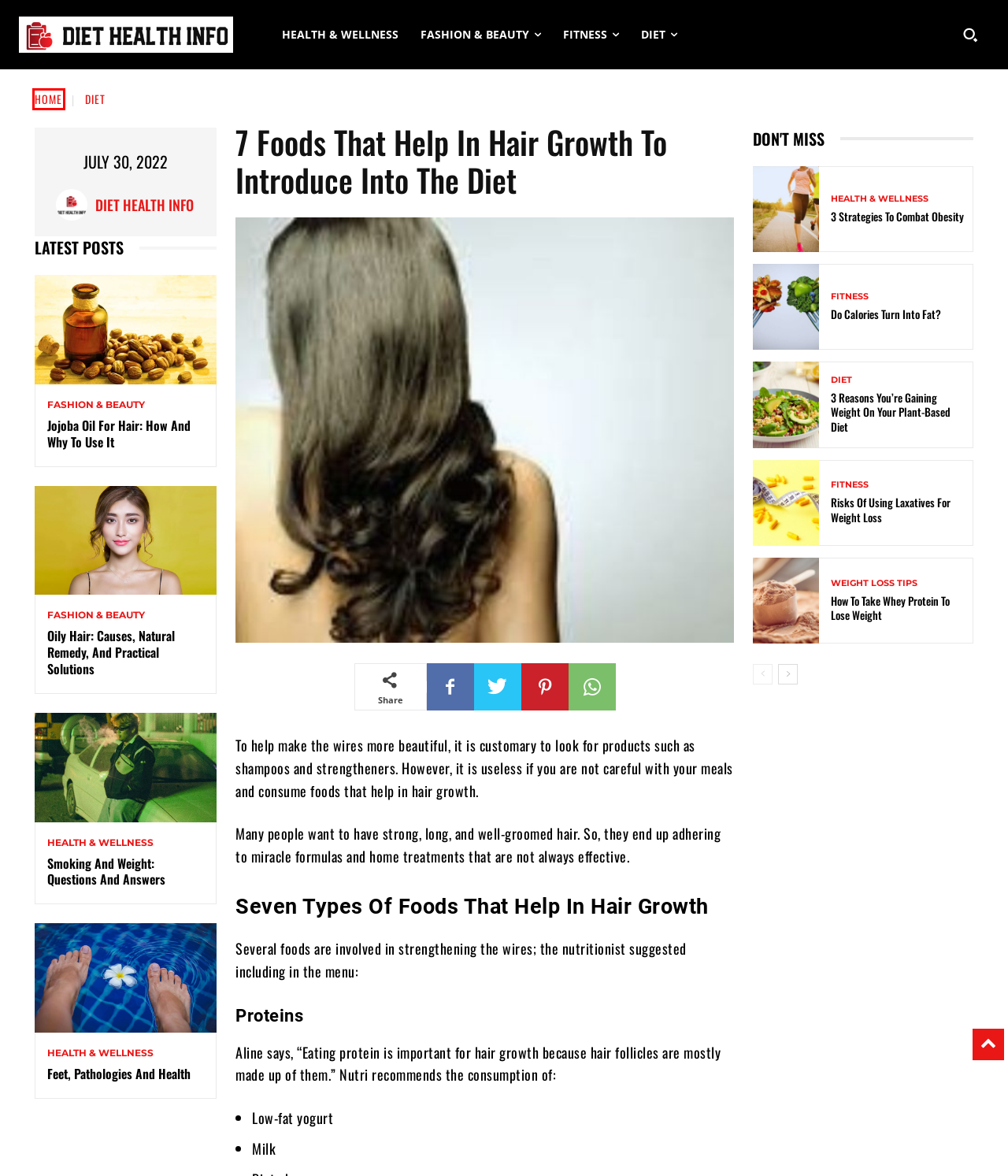Examine the screenshot of the webpage, which includes a red bounding box around an element. Choose the best matching webpage description for the page that will be displayed after clicking the element inside the red bounding box. Here are the candidates:
A. Diet Health Info, Author at Diet Health Info
B. How To Take Whey Protein To Lose Weight
C. Smoking And Weight: Questions And Answers
D. Do Calories Turn Into Fat?
E. Risks Of Using Laxatives For Weight Loss
F. 3 Strategies To Combat Obesity
G. HOME - Diet Health Info
H. Oily Hair: Causes, Natural Remedy, And Practical Solutions

G